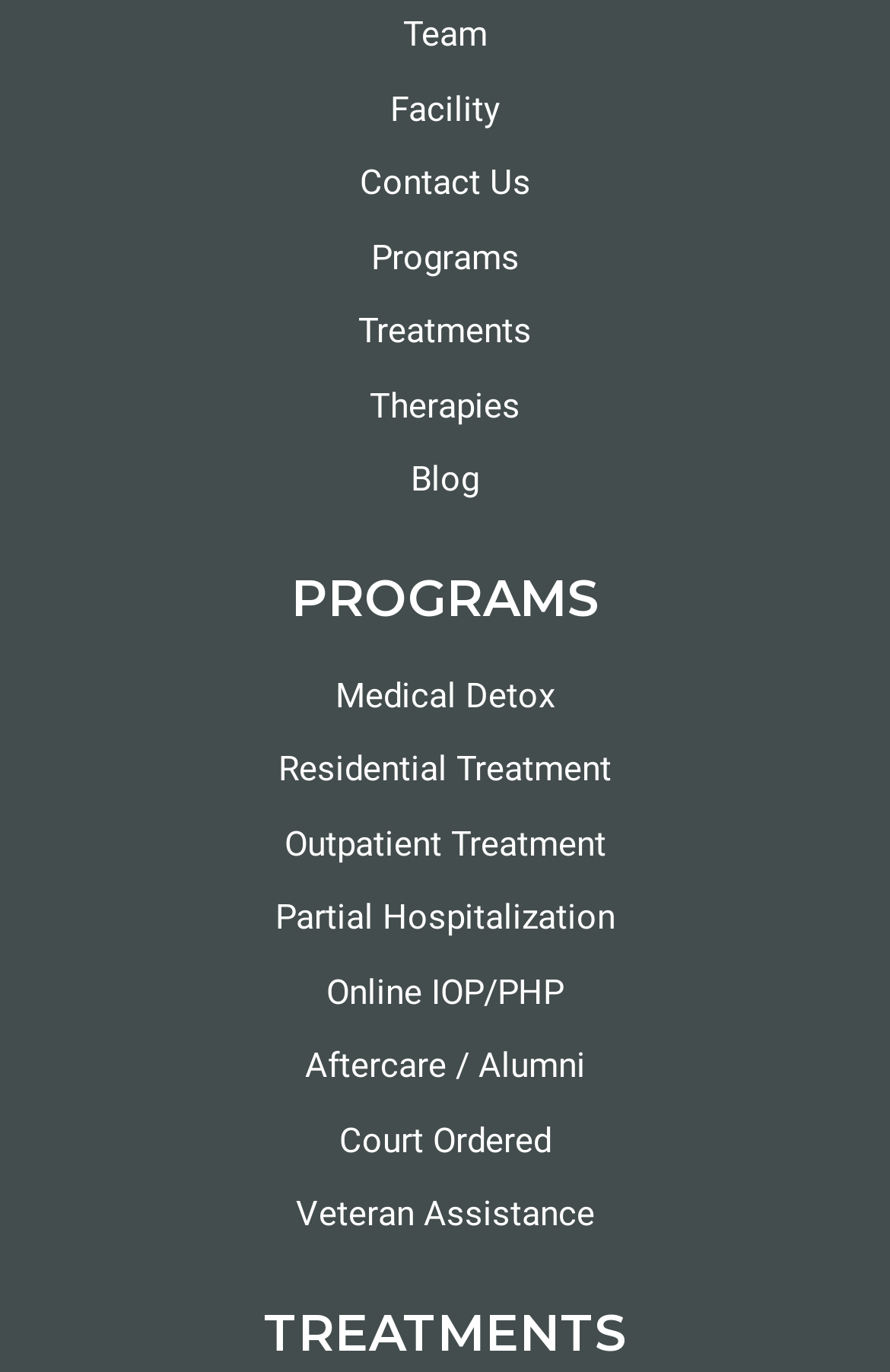Locate the bounding box coordinates of the area to click to fulfill this instruction: "click on Team". The bounding box should be presented as four float numbers between 0 and 1, in the order [left, top, right, bottom].

[0.051, 0.007, 0.949, 0.044]